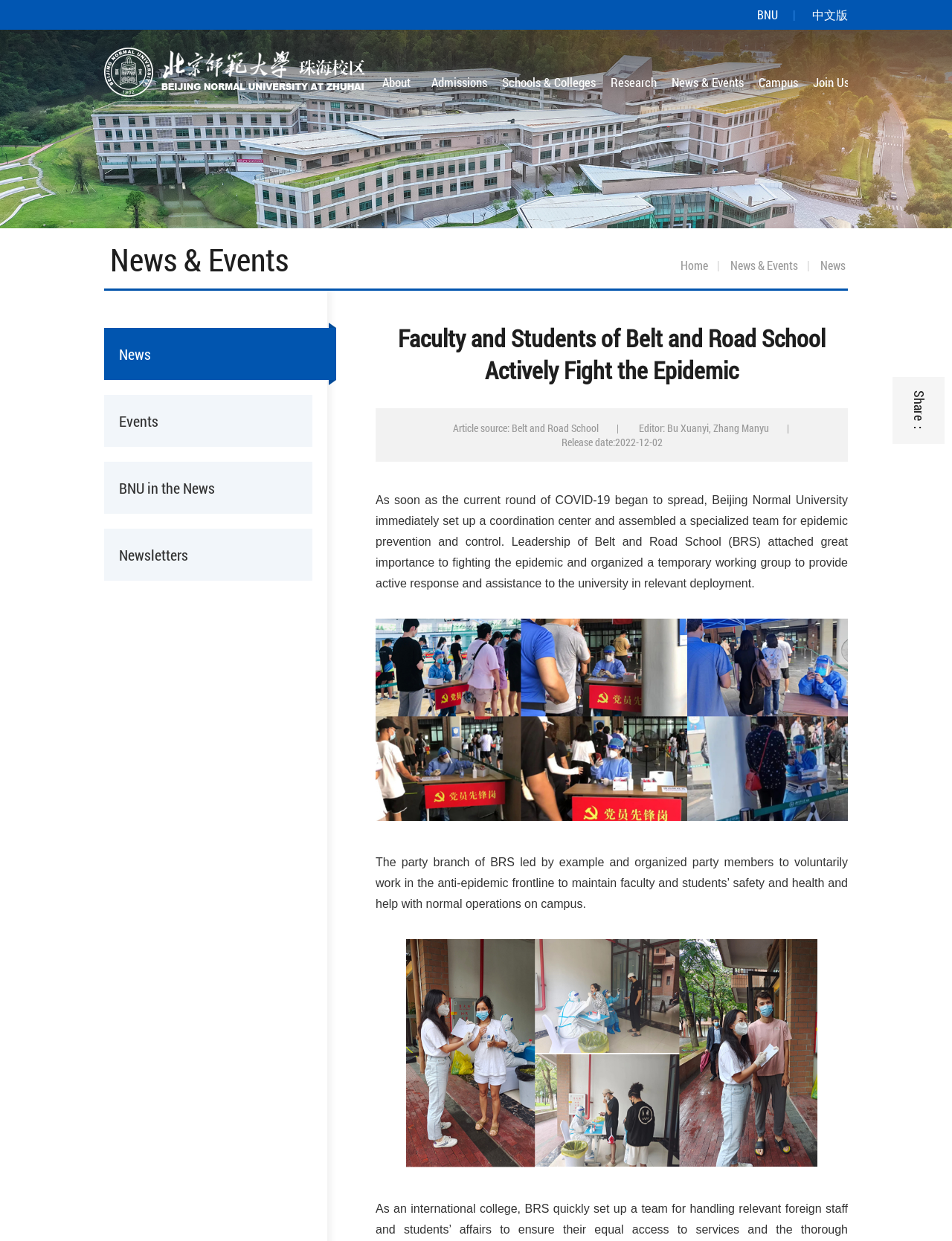Answer succinctly with a single word or phrase:
How many links are there in the top navigation menu?

9